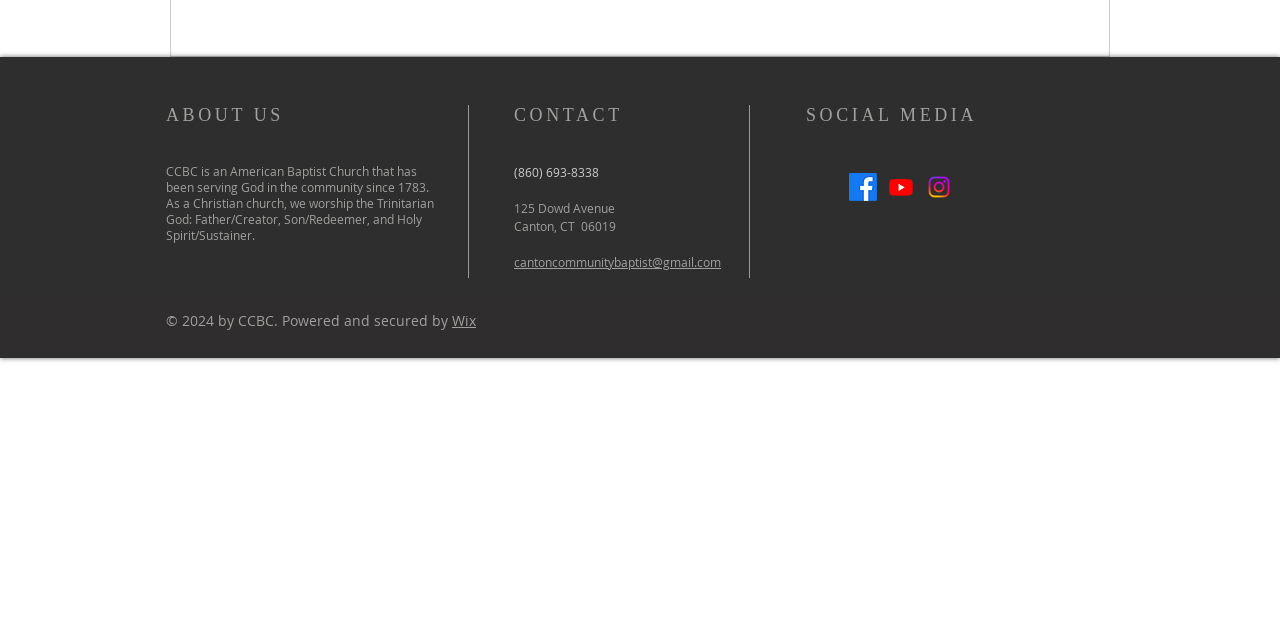Using the description: "aria-label="Youtube"", identify the bounding box of the corresponding UI element in the screenshot.

[0.693, 0.27, 0.715, 0.314]